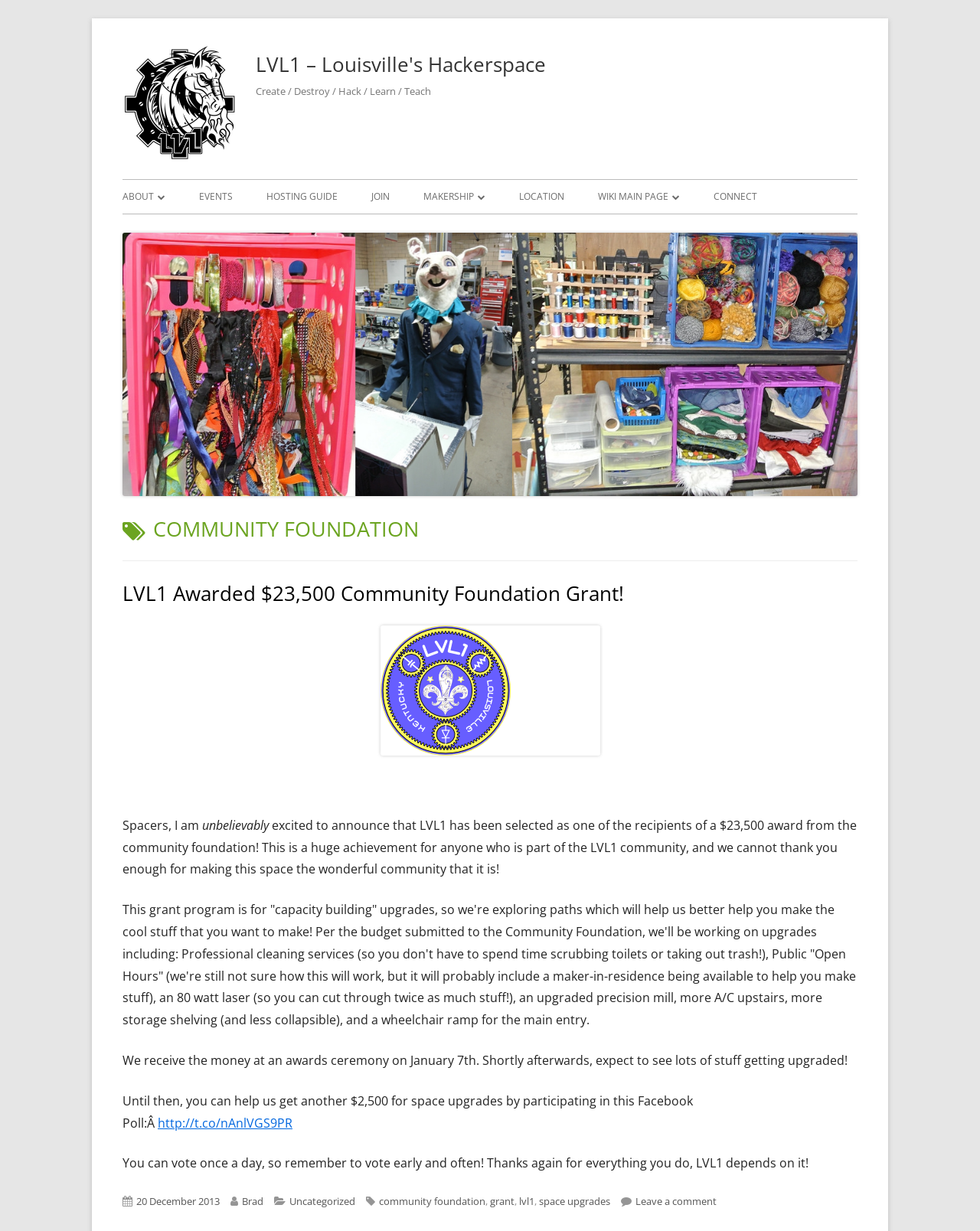Determine the bounding box coordinates of the area to click in order to meet this instruction: "Click on 'Home'".

None